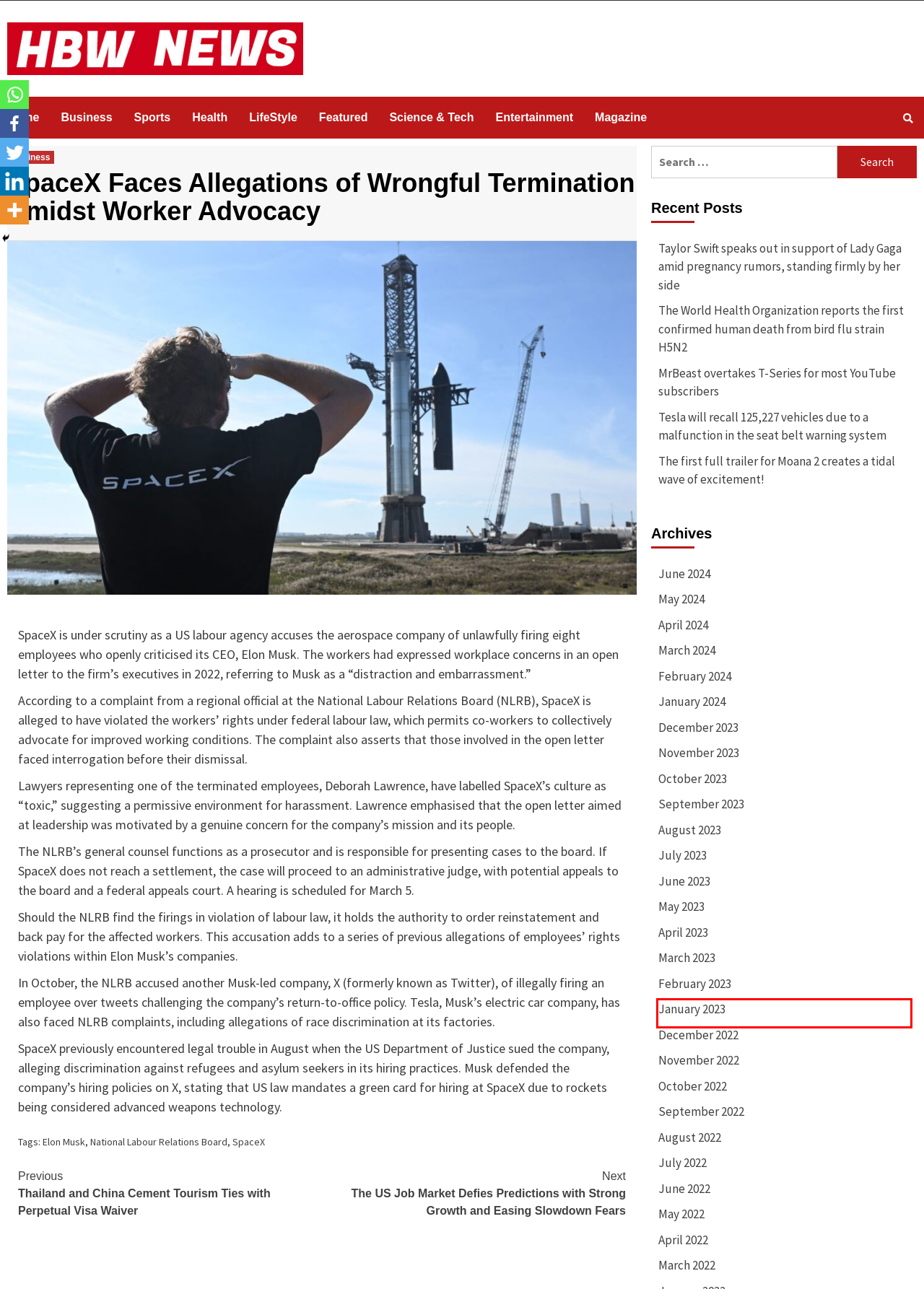You are given a screenshot of a webpage with a red bounding box around an element. Choose the most fitting webpage description for the page that appears after clicking the element within the red bounding box. Here are the candidates:
A. Sports Archives - HBW NEWS London
B. January 2024 - HBW NEWS London
C. The first full trailer for Moana 2 creates a tidal wave of excitement! - HBW NEWS London
D. December 2022 - HBW NEWS London
E. National Labour Relations Board Archives - HBW NEWS London
F. LifeStyle Archives - HBW NEWS London
G. January 2023 - HBW NEWS London
H. June 2022 - HBW NEWS London

G